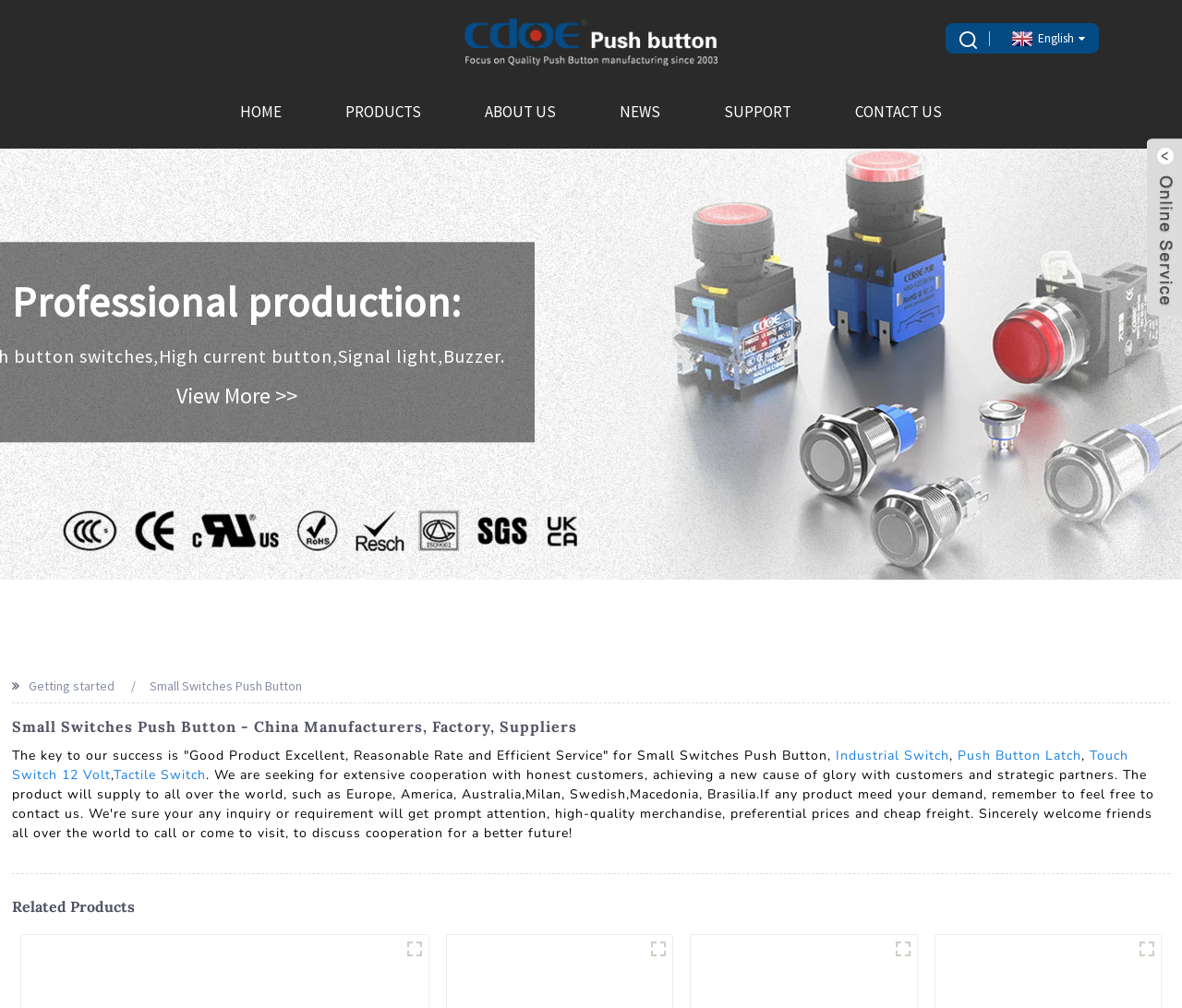What is the product featured in the middle of the webpage?
Based on the image content, provide your answer in one word or a short phrase.

Small Switches Push Button